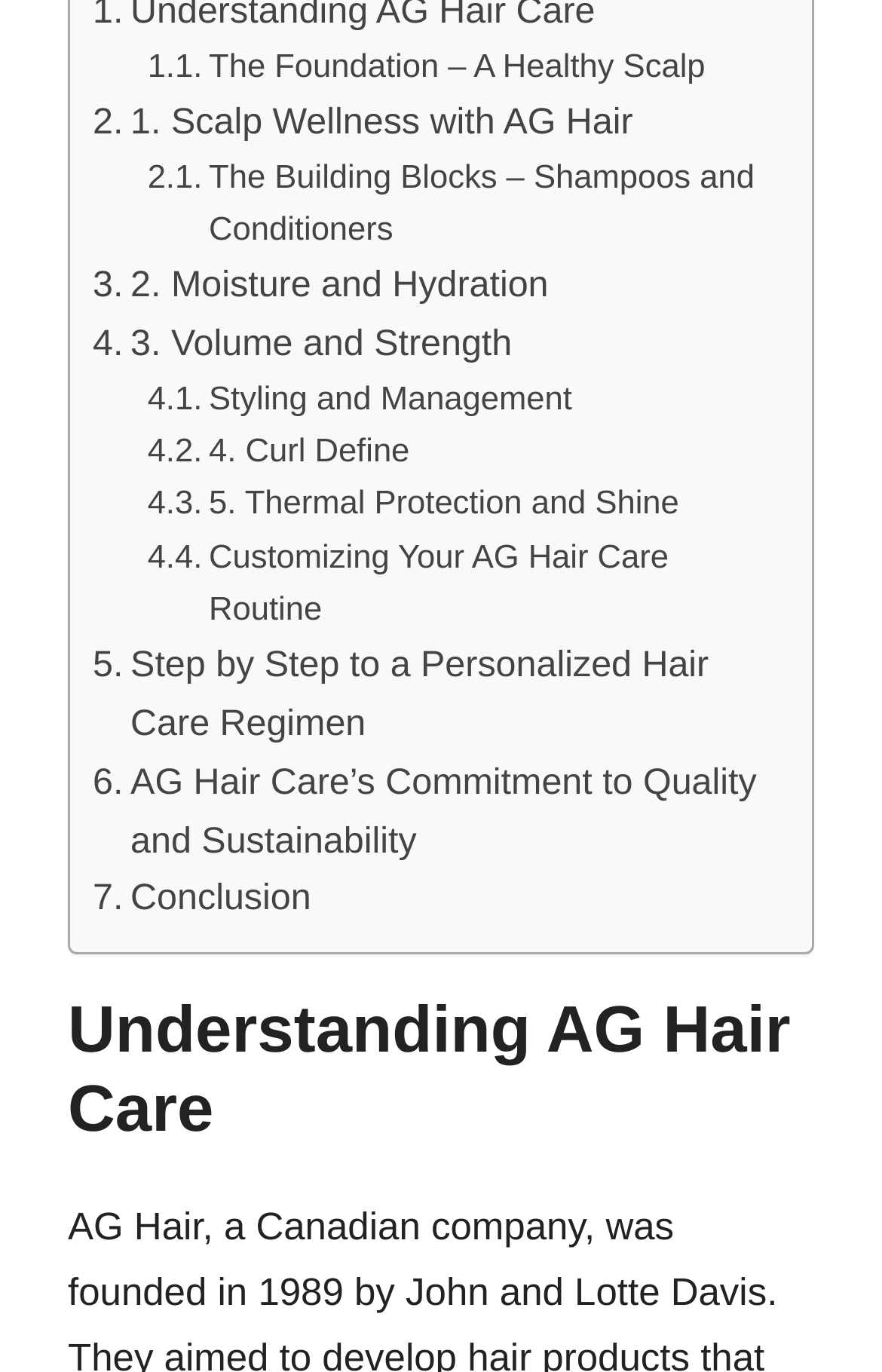Determine the bounding box coordinates for the UI element described. Format the coordinates as (top-left x, top-left y, bottom-right x, bottom-right y) and ensure all values are between 0 and 1. Element description: 4. Curl Define

[0.167, 0.312, 0.464, 0.35]